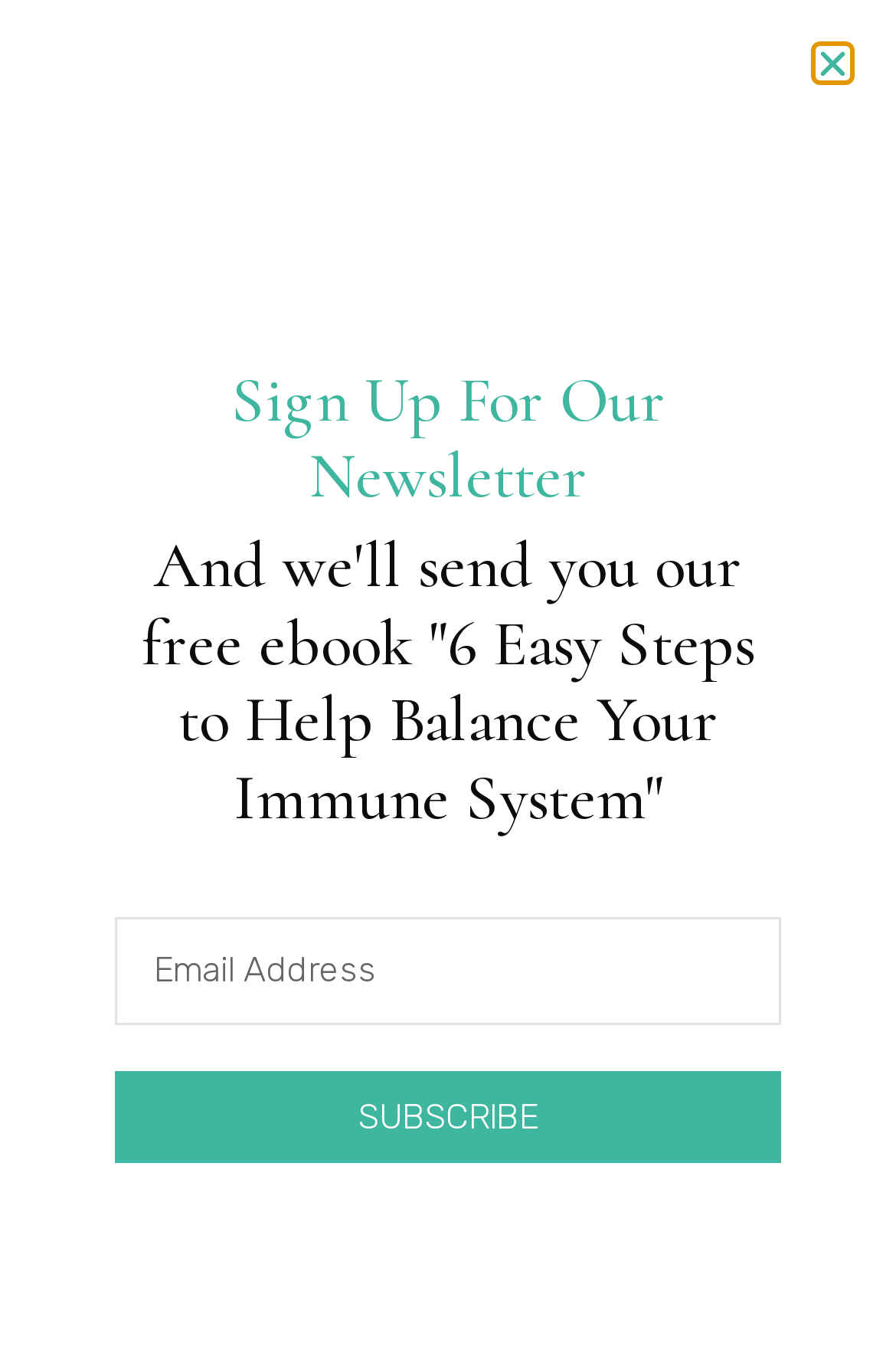Using the description "alt="cropped-Asset-1-1-1.png" title="cropped-Asset-1-1-1.png"", locate and provide the bounding box of the UI element.

[0.051, 0.197, 0.949, 0.262]